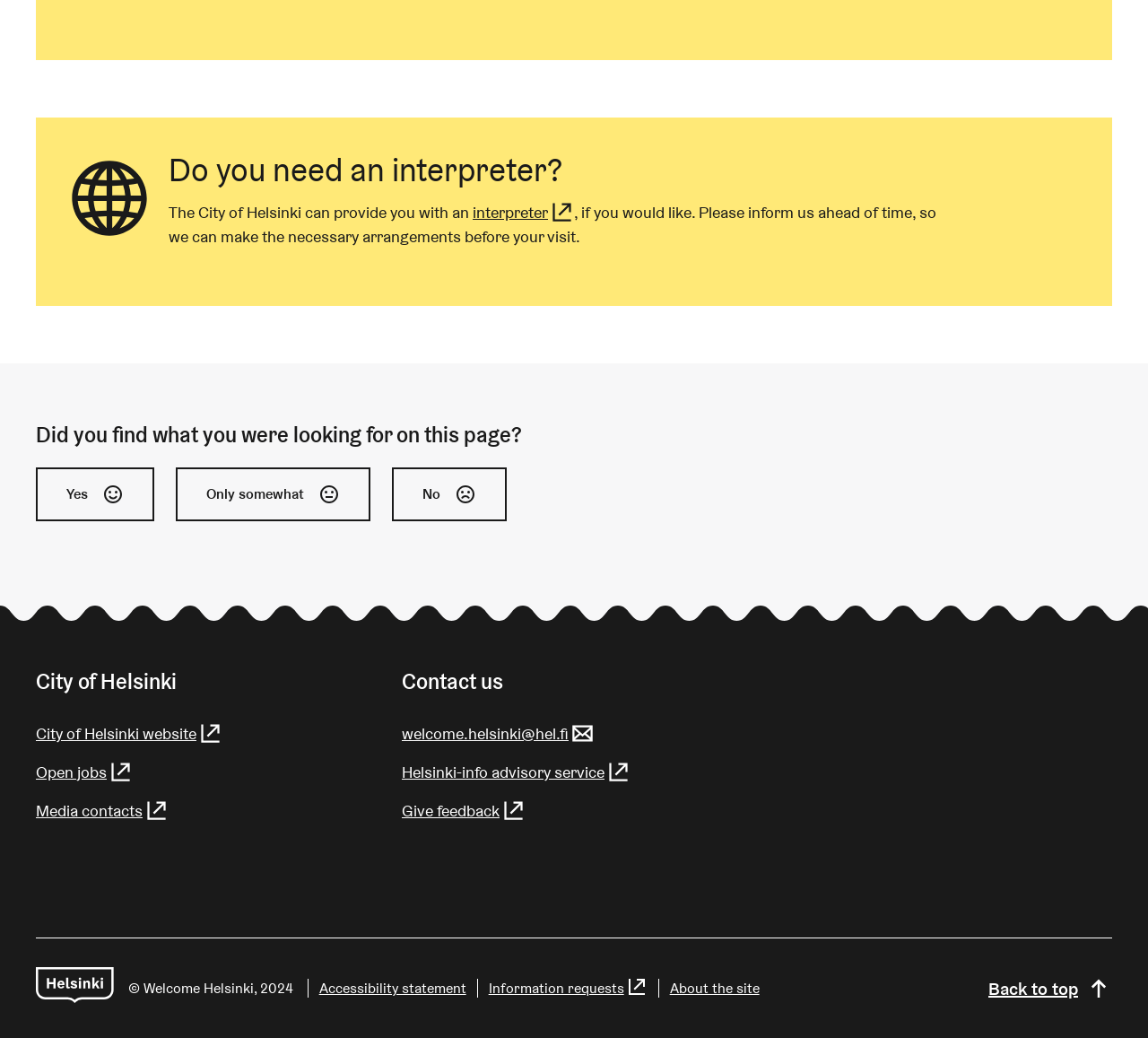What is the copyright year of the webpage?
Please provide a detailed and comprehensive answer to the question.

The copyright year of the webpage is mentioned at the bottom of the page as '© Welcome Helsinki, 2024'.